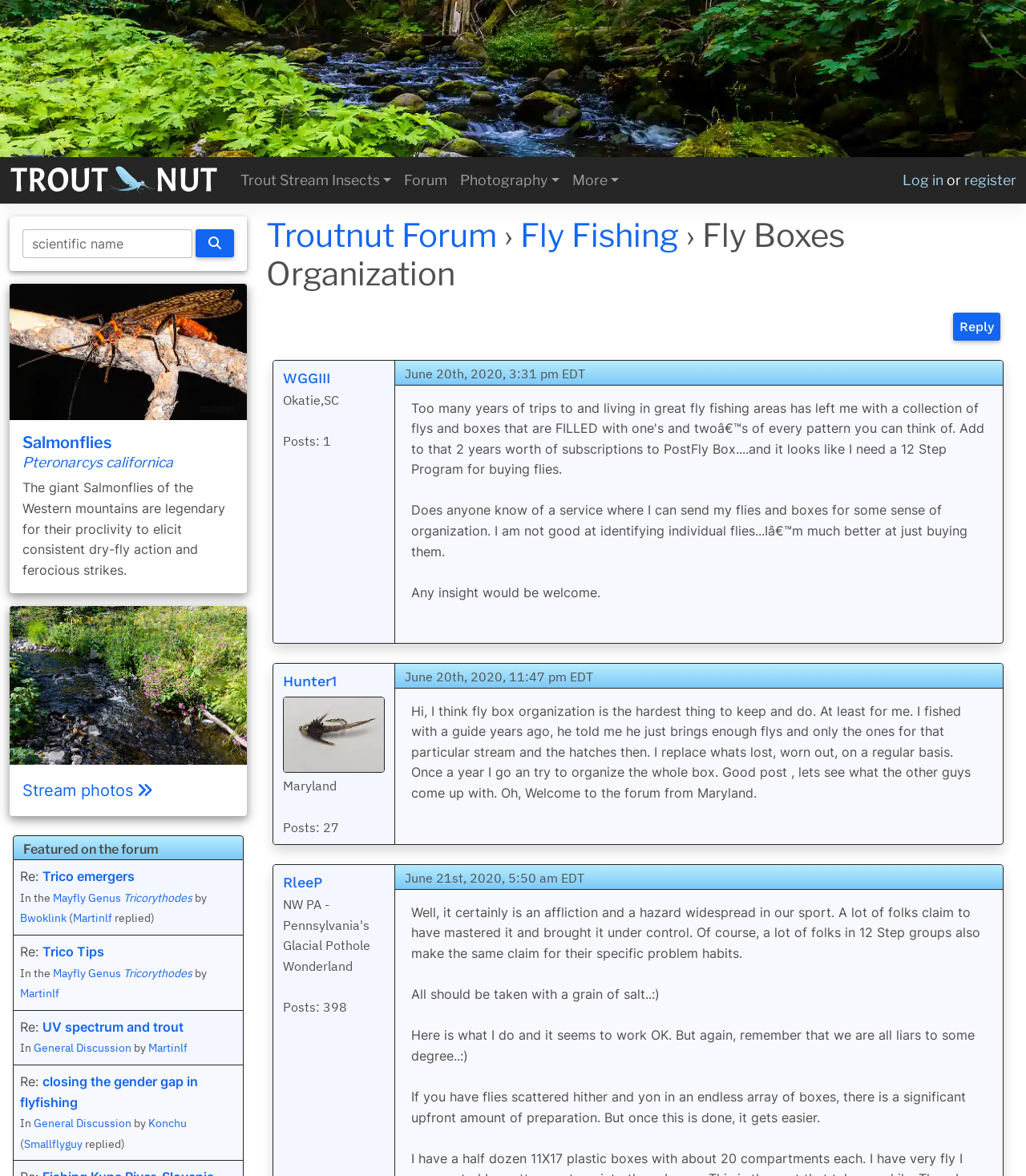Give a concise answer using only one word or phrase for this question:
What is the date of the post by Hunter1?

June 20th, 2020, 11:47 pm EDT